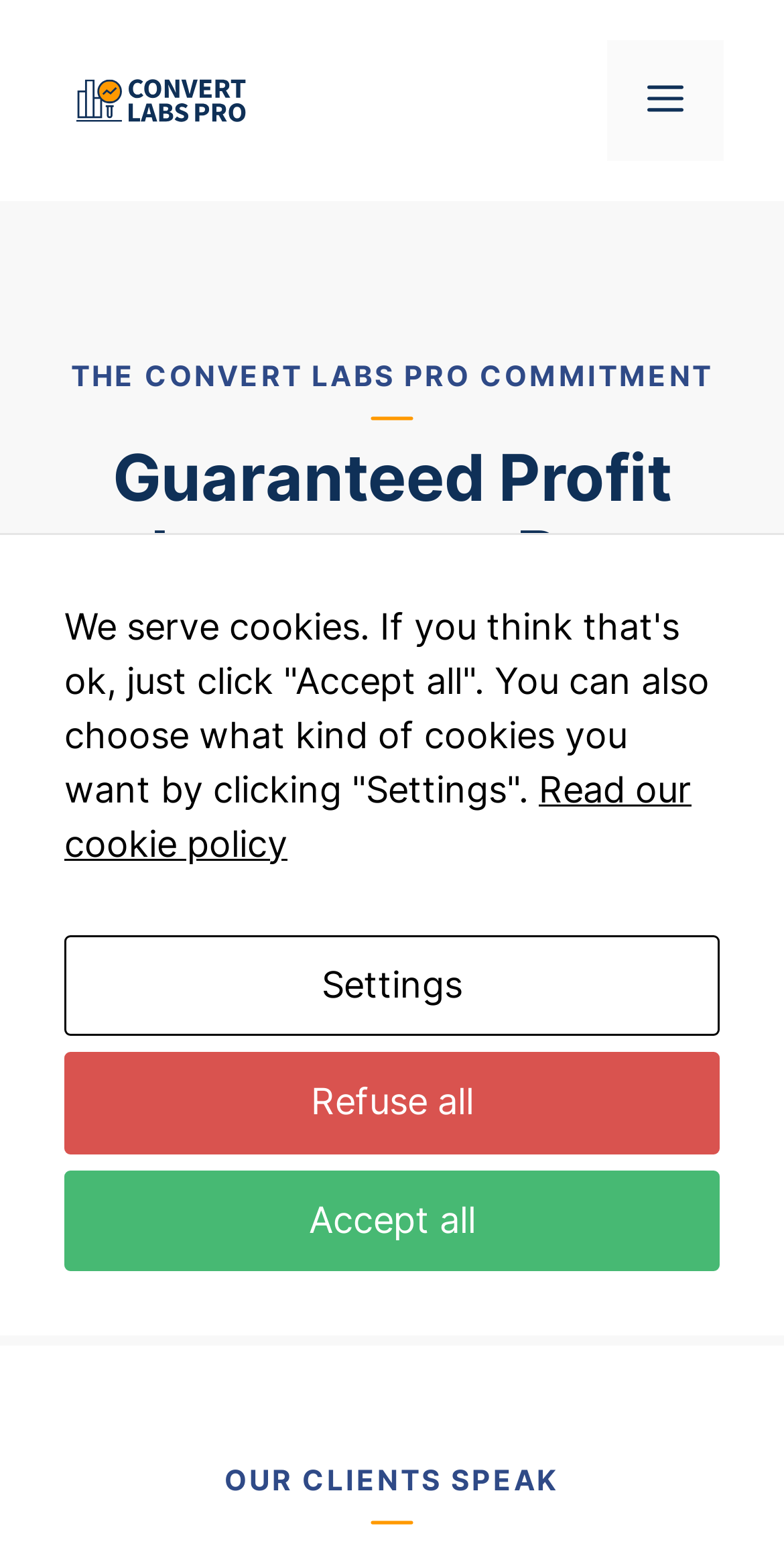Elaborate on the different components and information displayed on the webpage.

This webpage is focused on conversion rate optimization and features a prominent banner at the top with the site's name, "Raise Your Profits With Conversion Rate Optimization or Pay Nothing". Below the banner, there is a navigation menu on the right side with a "MENU" button and a mobile toggle icon. 

On the left side, there is a heading that reads "Guaranteed Profit Increase or Pay Nothing", followed by a paragraph of text that describes the benefits of partnering with the company, including a risk-free partnership and exponentially growing profits. 

Below this text, there is a call-to-action button "BOOST MY SALES NOW" with an accompanying image. Further down, there is a section titled "OUR CLIENTS SPEAK", but it does not contain any client testimonials or reviews.

On the right side, there is a cart section with text indicating that no items have been added to the cart. Below this, there is a link to checkout. 

In the middle of the page, there is a notification about cookies, with options to accept all, refuse all, or customize cookie settings. There is also a link to read the cookie policy. 

At the bottom of the page, there is another section related to cookies, with options to choose what kind of cookies to accept and a link to read the cookie policy again.